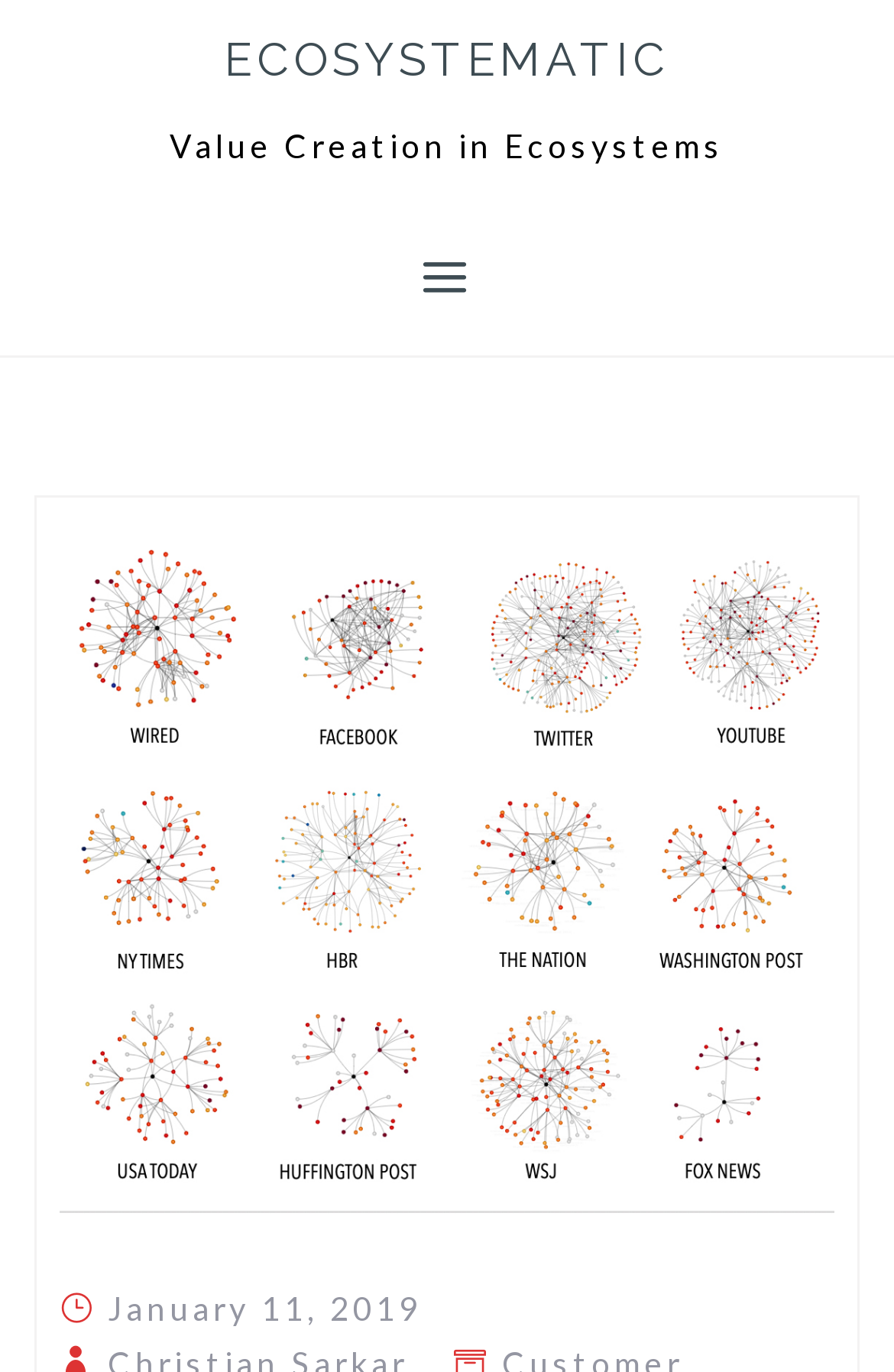Give the bounding box coordinates for the element described by: "ECOSYSTEMATIC".

[0.251, 0.023, 0.749, 0.064]